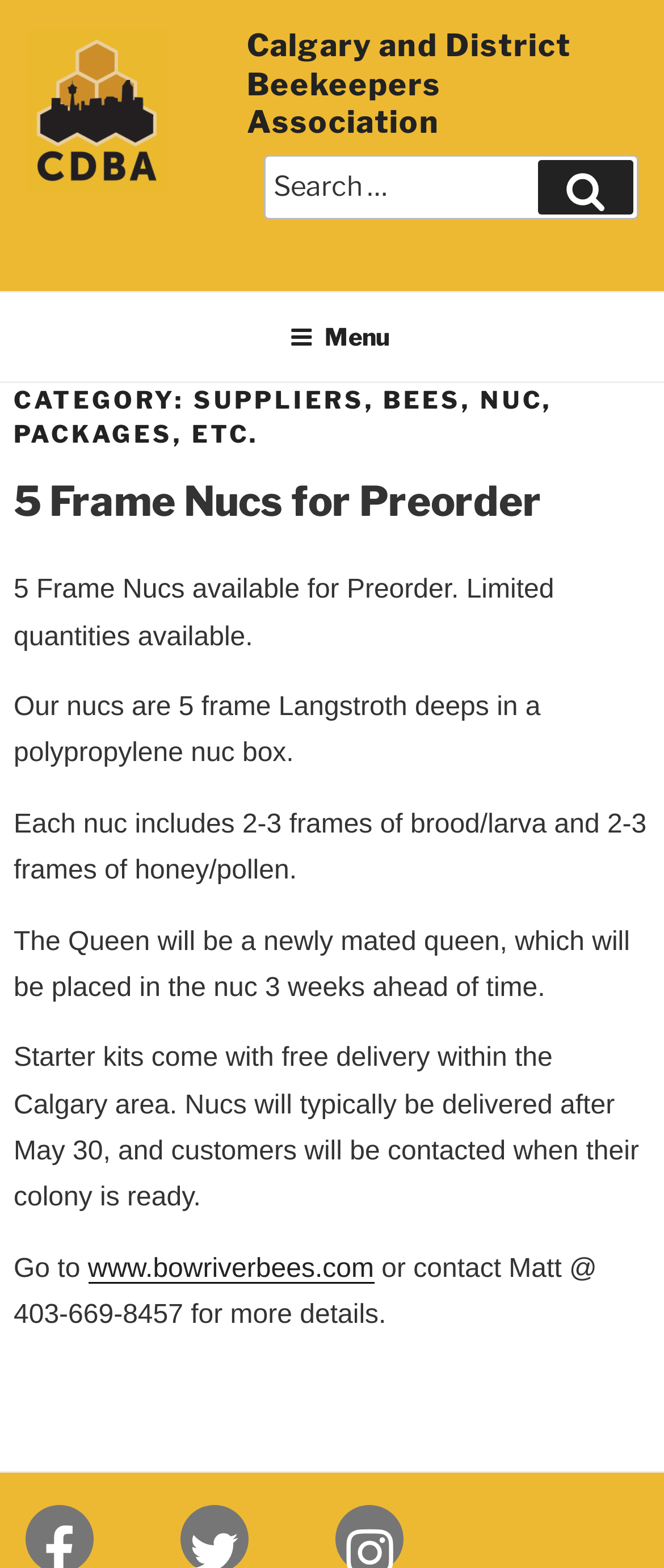Explain the webpage's layout and main content in detail.

The webpage is about the Calgary and District Beekeepers Association, a non-profit organization promoting good beekeeping practices in southern Alberta and Calgary. At the top left of the page, there is a link and an image, both with the organization's name. On the top right, there is a search bar with a button. Below the search bar, there is a navigation menu labeled "Top Menu" with a button to expand or collapse it.

The main content of the page is divided into sections. The first section has a heading that categorizes the content as suppliers, bees, nuc, packages, etc. Below this heading, there is an article with a header that reads "5 Frame Nucs for Preorder". This section provides information about the 5 Frame Nucs available for preorder, including details about the nuc box, the queen, and the delivery process.

The text in this section is organized into several paragraphs, each describing a specific aspect of the 5 Frame Nucs. The paragraphs are arranged vertically, with the first paragraph starting from the top left of the section and the subsequent paragraphs following below it. There are six paragraphs in total, with the last paragraph containing a link to an external website and a phone number for more information.

Overall, the webpage has a simple and organized structure, with clear headings and concise text that provides information about the 5 Frame Nucs and the Calgary and District Beekeepers Association.